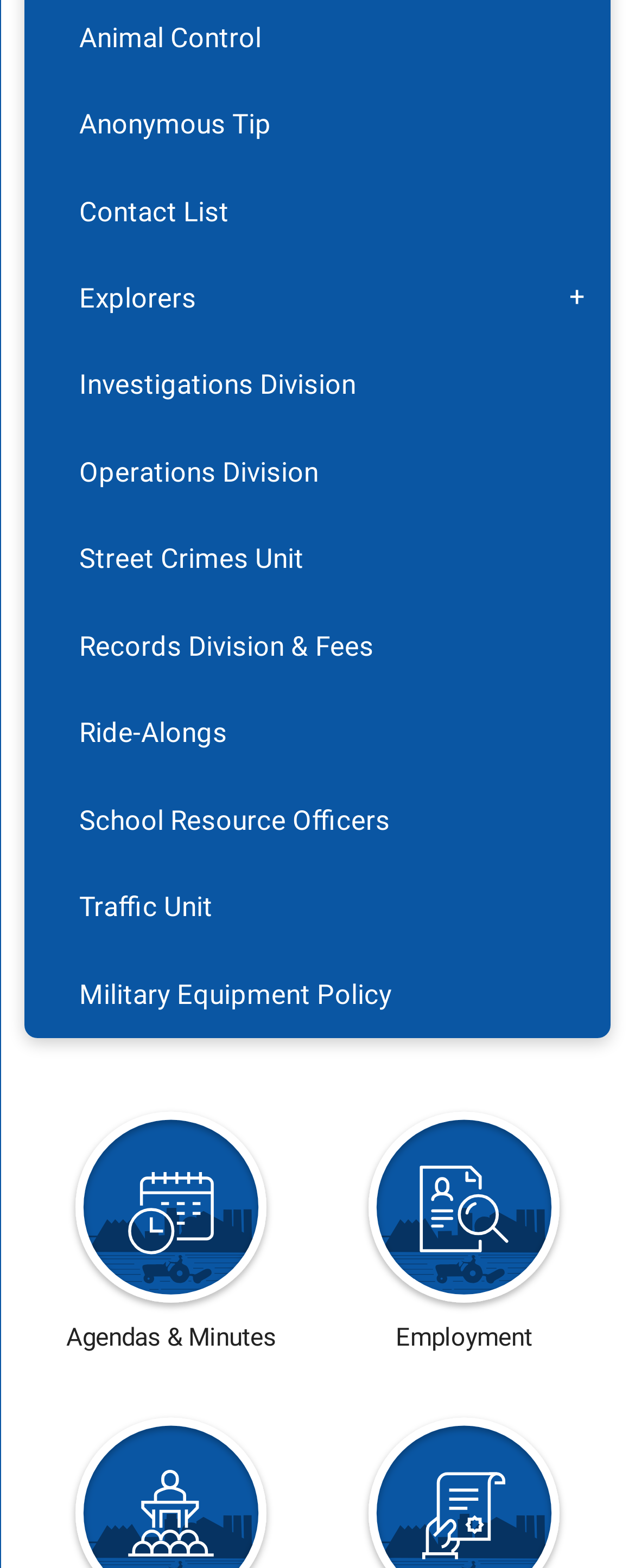Using the provided description Records Division & Fees, find the bounding box coordinates for the UI element. Provide the coordinates in (top-left x, top-left y, bottom-right x, bottom-right y) format, ensuring all values are between 0 and 1.

[0.039, 0.385, 0.961, 0.44]